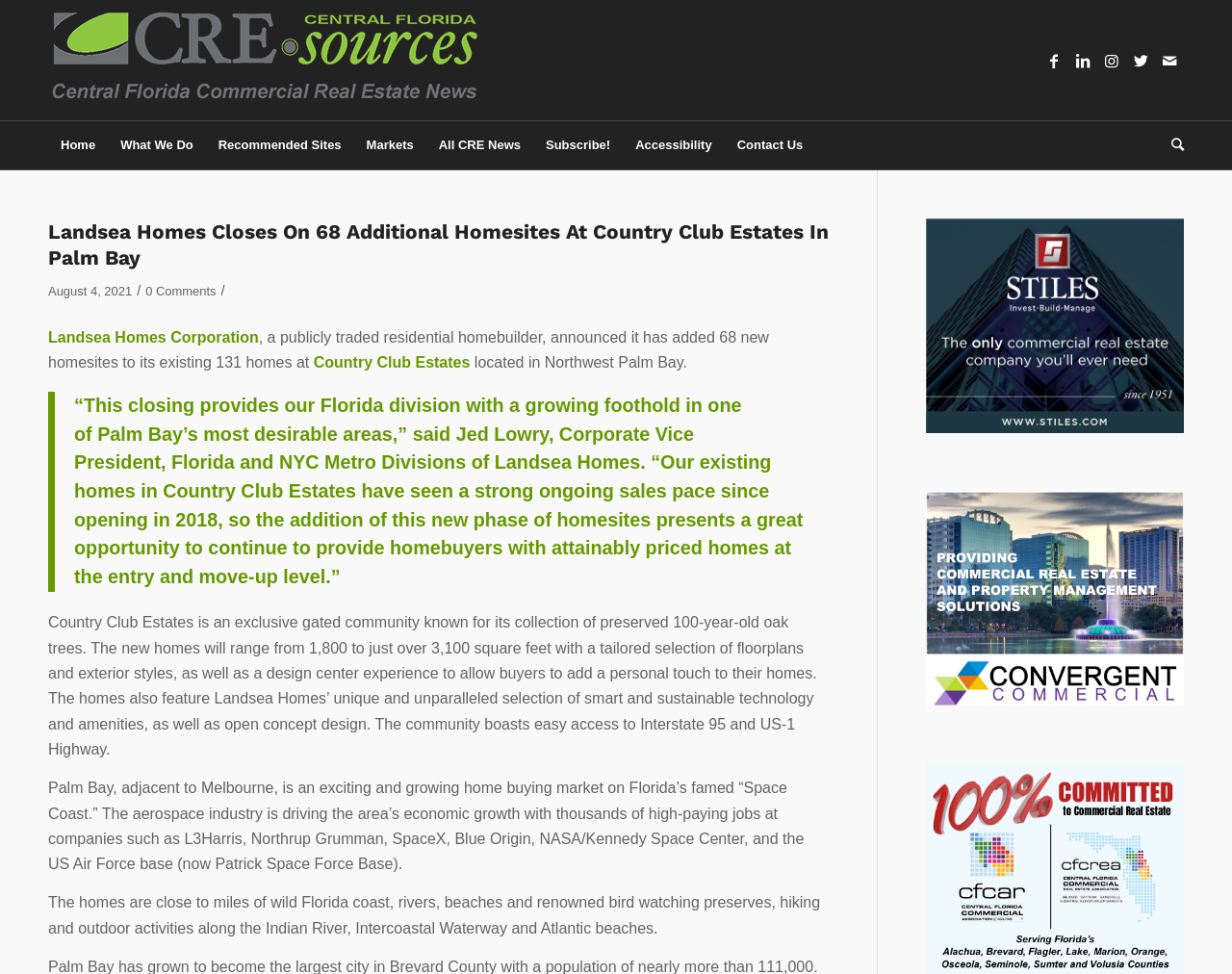Locate the bounding box coordinates of the clickable element to fulfill the following instruction: "Check the news about Country Club Estates". Provide the coordinates as four float numbers between 0 and 1 in the format [left, top, right, bottom].

[0.039, 0.224, 0.673, 0.279]